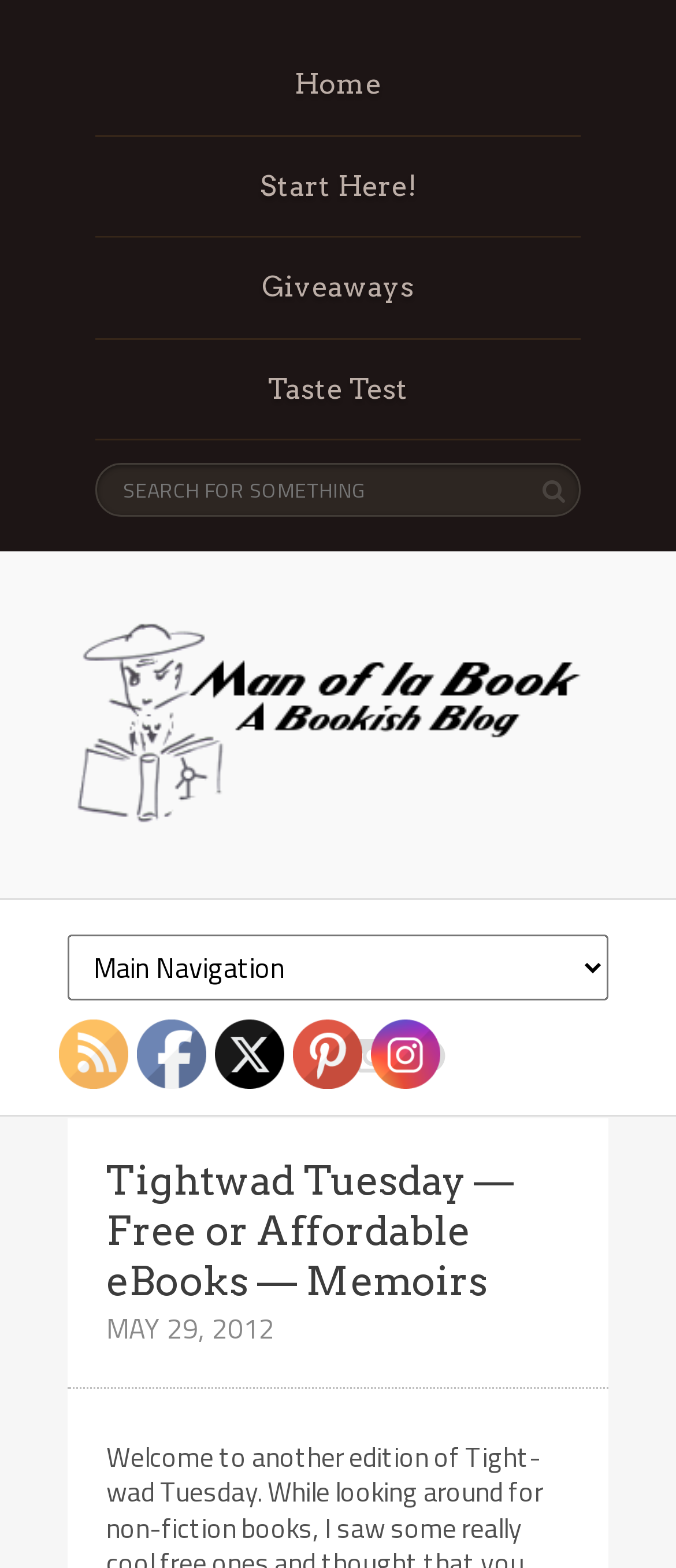Create a detailed summary of the webpage's content and design.

The webpage is a blog post titled "Tightwad Tuesday — Free or Affordable eBooks — Memoirs" on the "Man of la Book" website. At the top, there are five navigation links: "Home", "Start Here!", "Giveaways", and "Taste Test", aligned horizontally and centered. Below these links, there is a search bar with a textbox and a search icon.

On the left side, there is a logo of "Man of la Book - A Bookish Blog" with an image and a link. Below the logo, there are four social media links: "RSS", "Facebook", "Twitter", and "Pinterest", each with an icon and a link.

The main content of the webpage is a header section with the title "Tightwad Tuesday — Free or Affordable eBooks — Memoirs" and a date "MAY 29, 2012" below it. There are also four icons with links, possibly for sharing or bookmarking the post, aligned horizontally at the bottom of the page.

Overall, the webpage has a simple and organized layout, with clear headings and concise text.